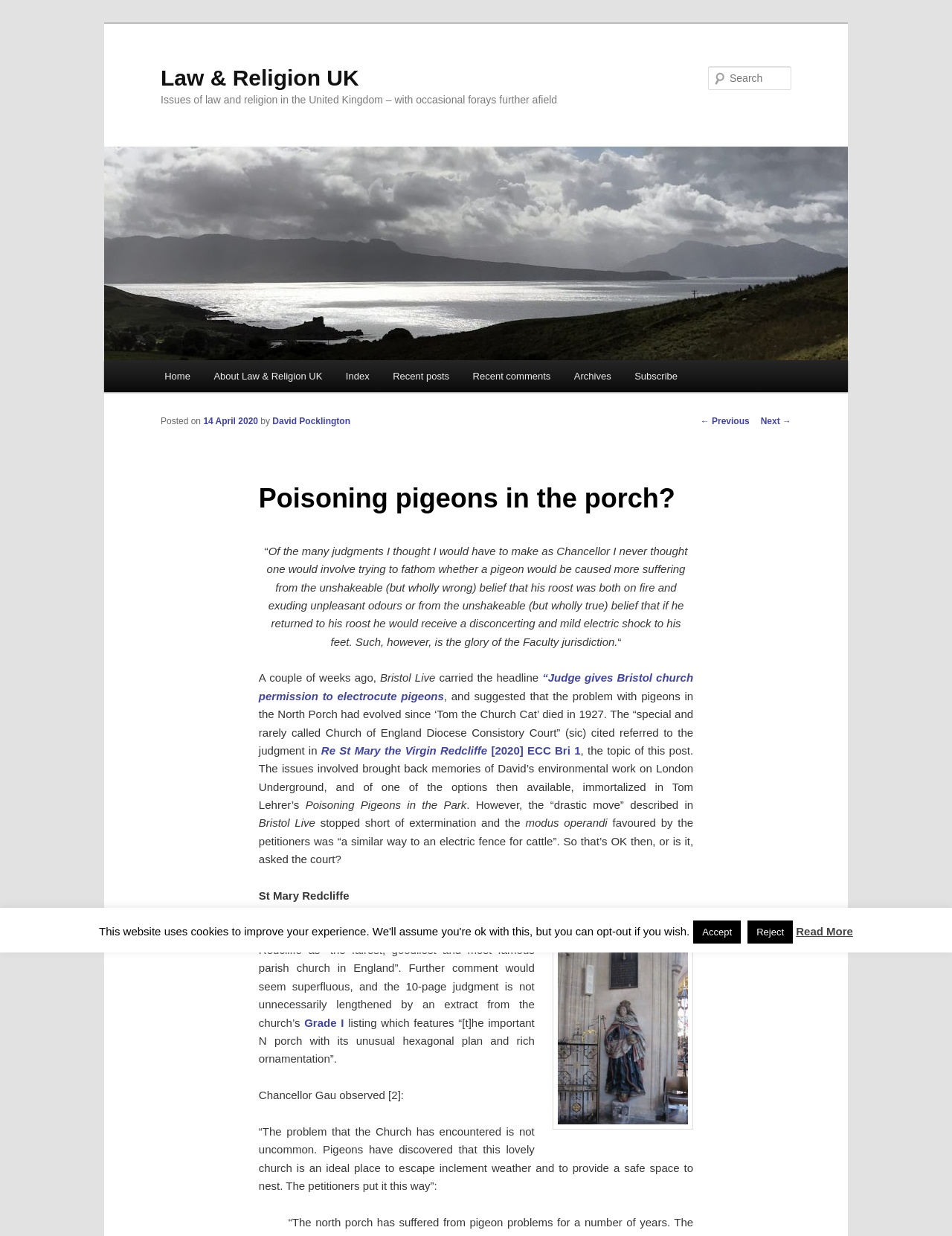Please identify the bounding box coordinates of the element on the webpage that should be clicked to follow this instruction: "Search for something". The bounding box coordinates should be given as four float numbers between 0 and 1, formatted as [left, top, right, bottom].

[0.744, 0.054, 0.831, 0.073]